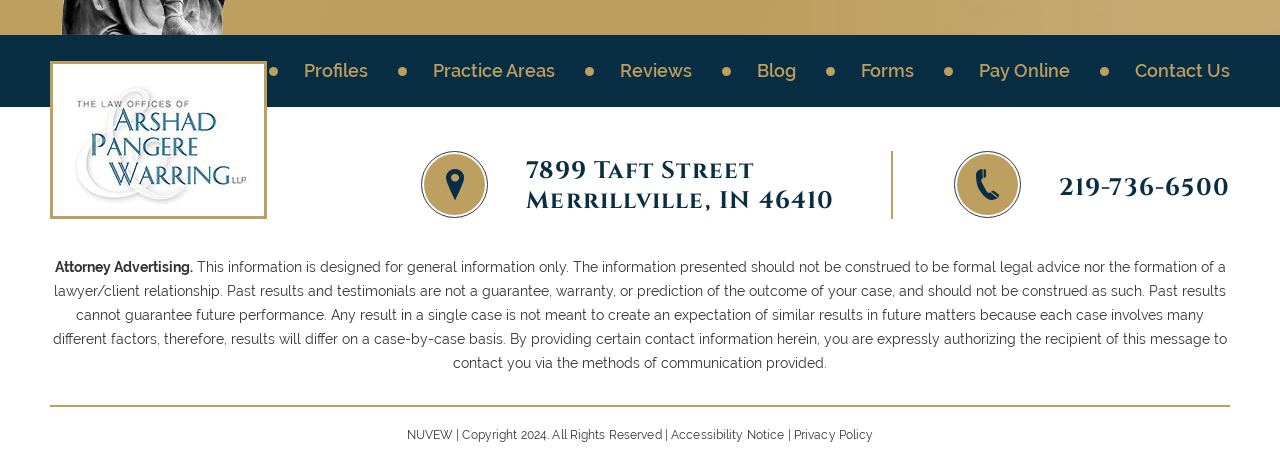Identify the bounding box coordinates of the element to click to follow this instruction: 'view practice areas'. Ensure the coordinates are four float values between 0 and 1, provided as [left, top, right, bottom].

[0.338, 0.113, 0.434, 0.19]